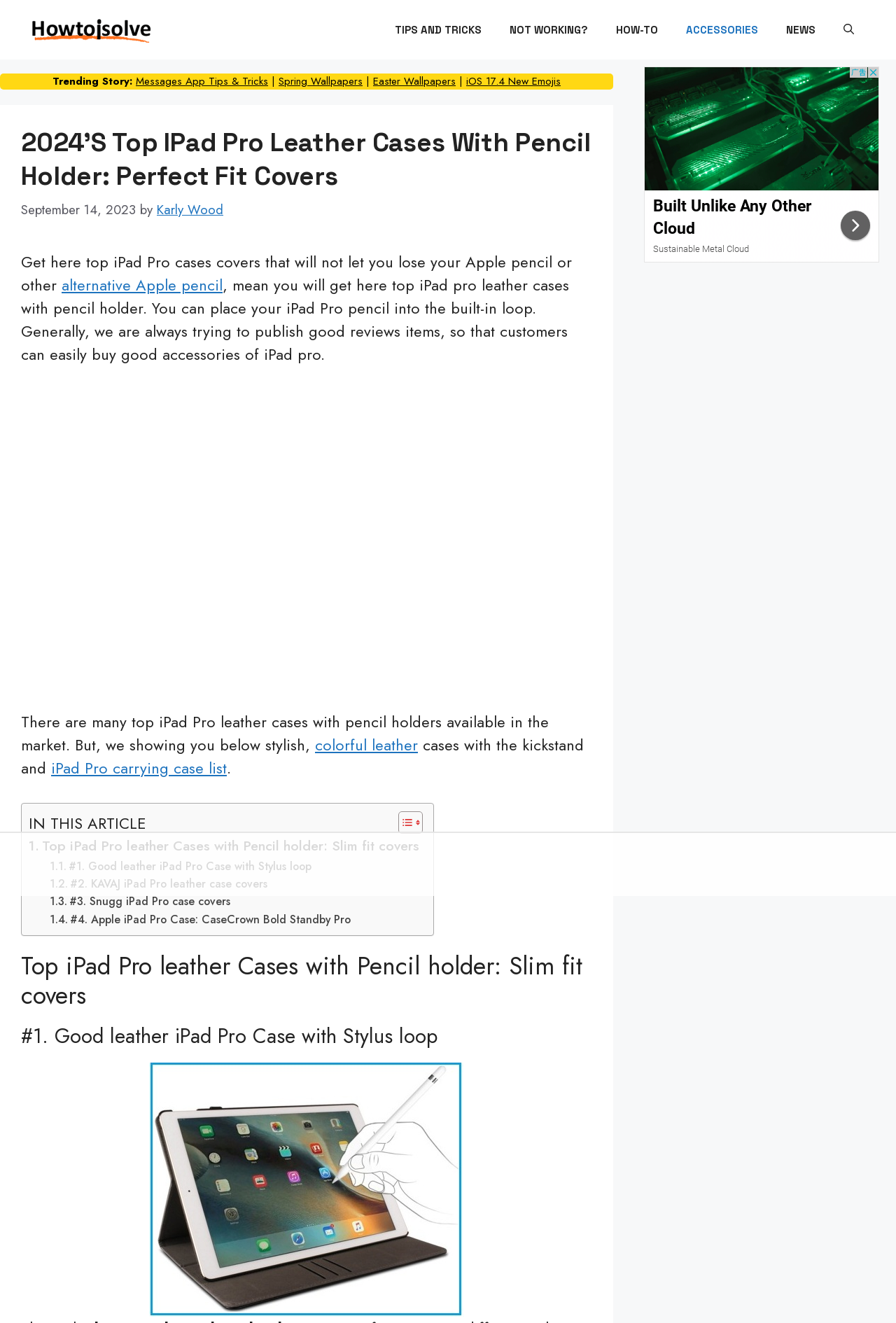Determine the bounding box for the HTML element described here: "alternative Apple pencil". The coordinates should be given as [left, top, right, bottom] with each number being a float between 0 and 1.

[0.069, 0.207, 0.248, 0.224]